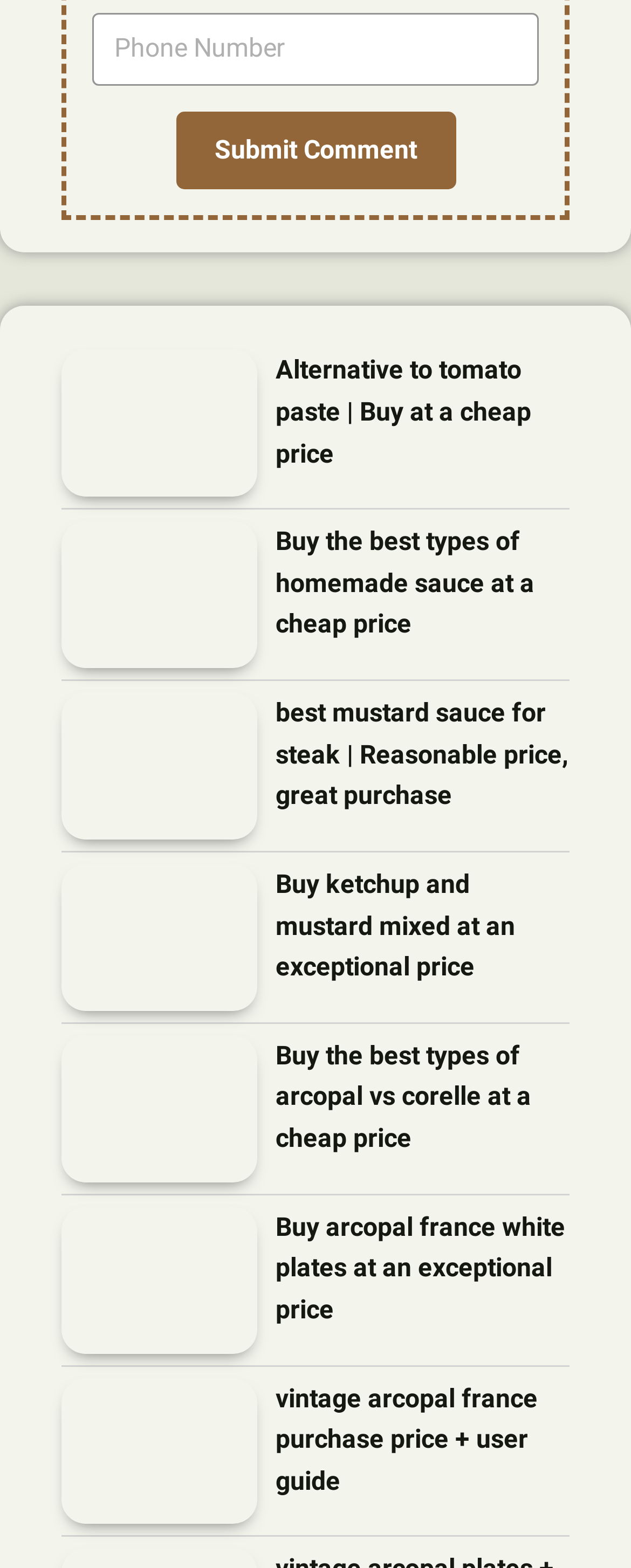Find the bounding box coordinates of the clickable area required to complete the following action: "Submit a comment".

[0.278, 0.072, 0.722, 0.121]